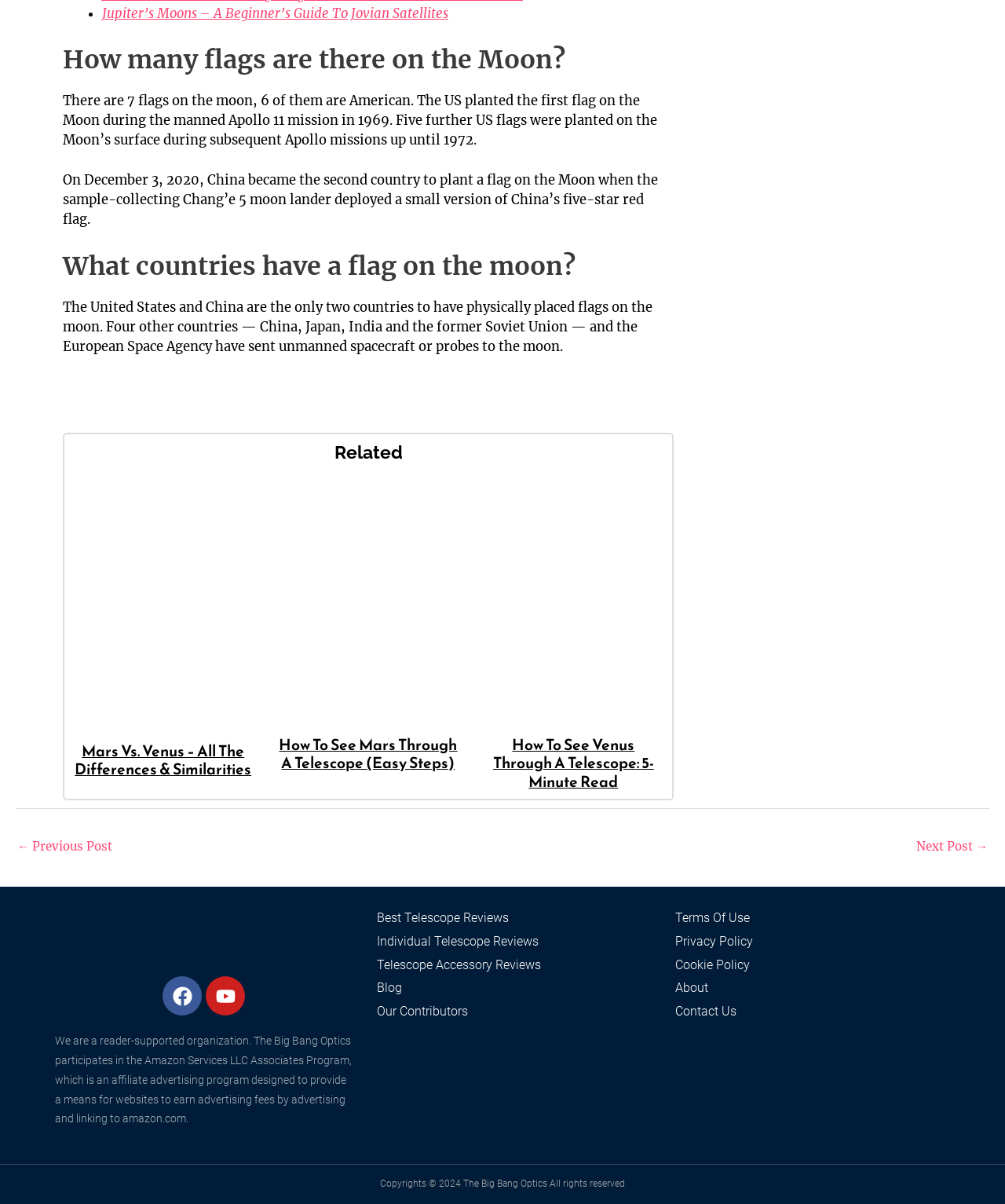Give a succinct answer to this question in a single word or phrase: 
How many flags are on the moon?

7